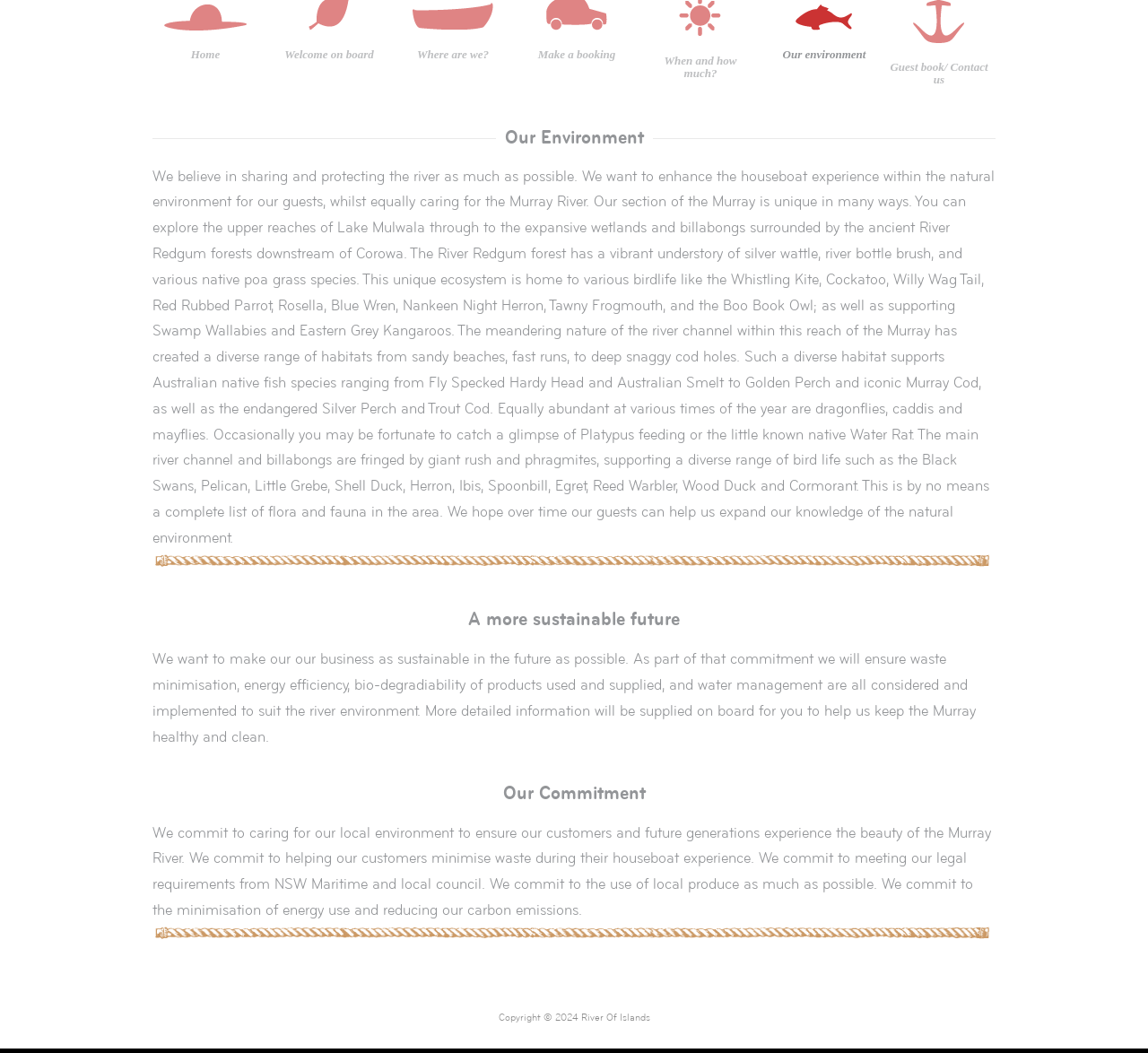Given the element description: "When and how much?", predict the bounding box coordinates of the UI element it refers to, using four float numbers between 0 and 1, i.e., [left, top, right, bottom].

[0.564, 0.029, 0.656, 0.076]